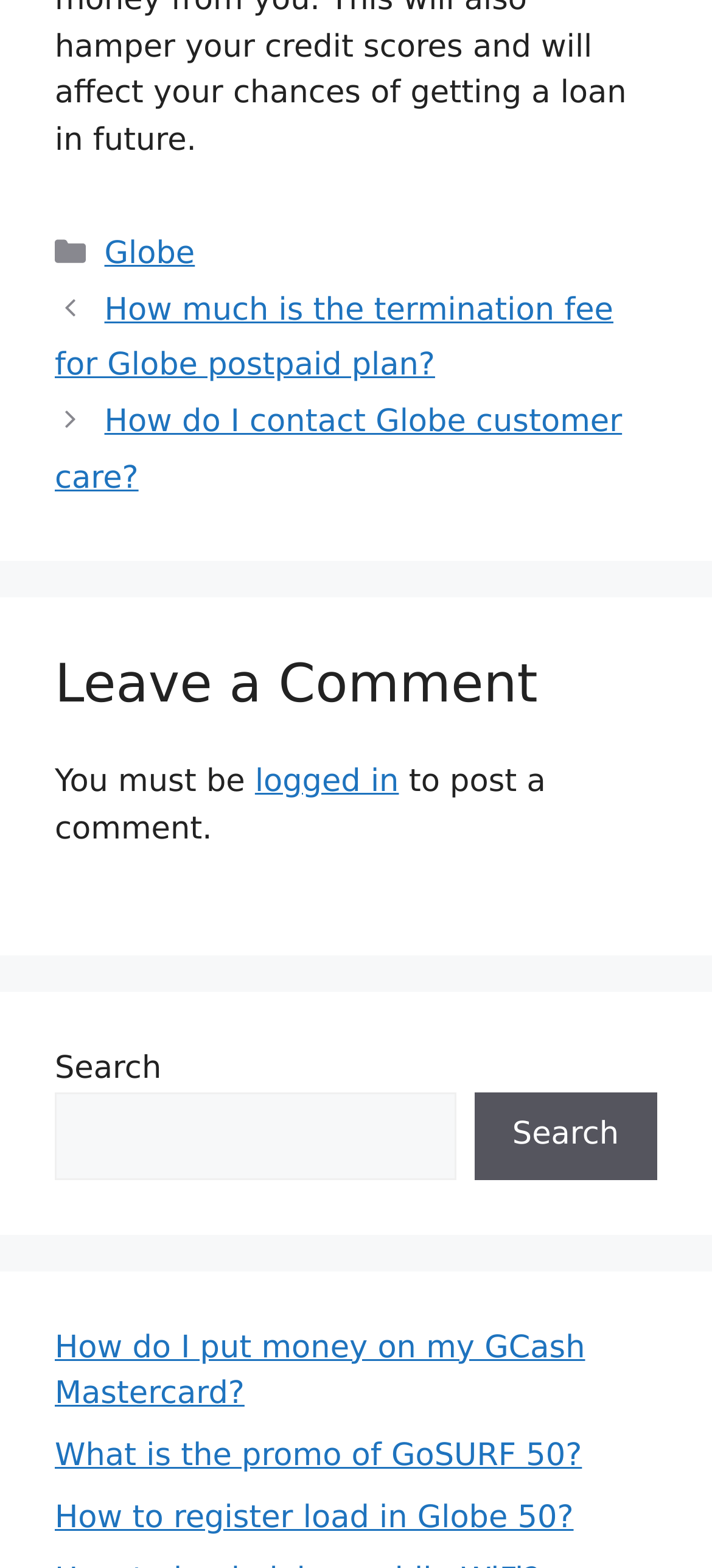Find the bounding box coordinates for the HTML element described in this sentence: "logged in". Provide the coordinates as four float numbers between 0 and 1, in the format [left, top, right, bottom].

[0.358, 0.487, 0.56, 0.51]